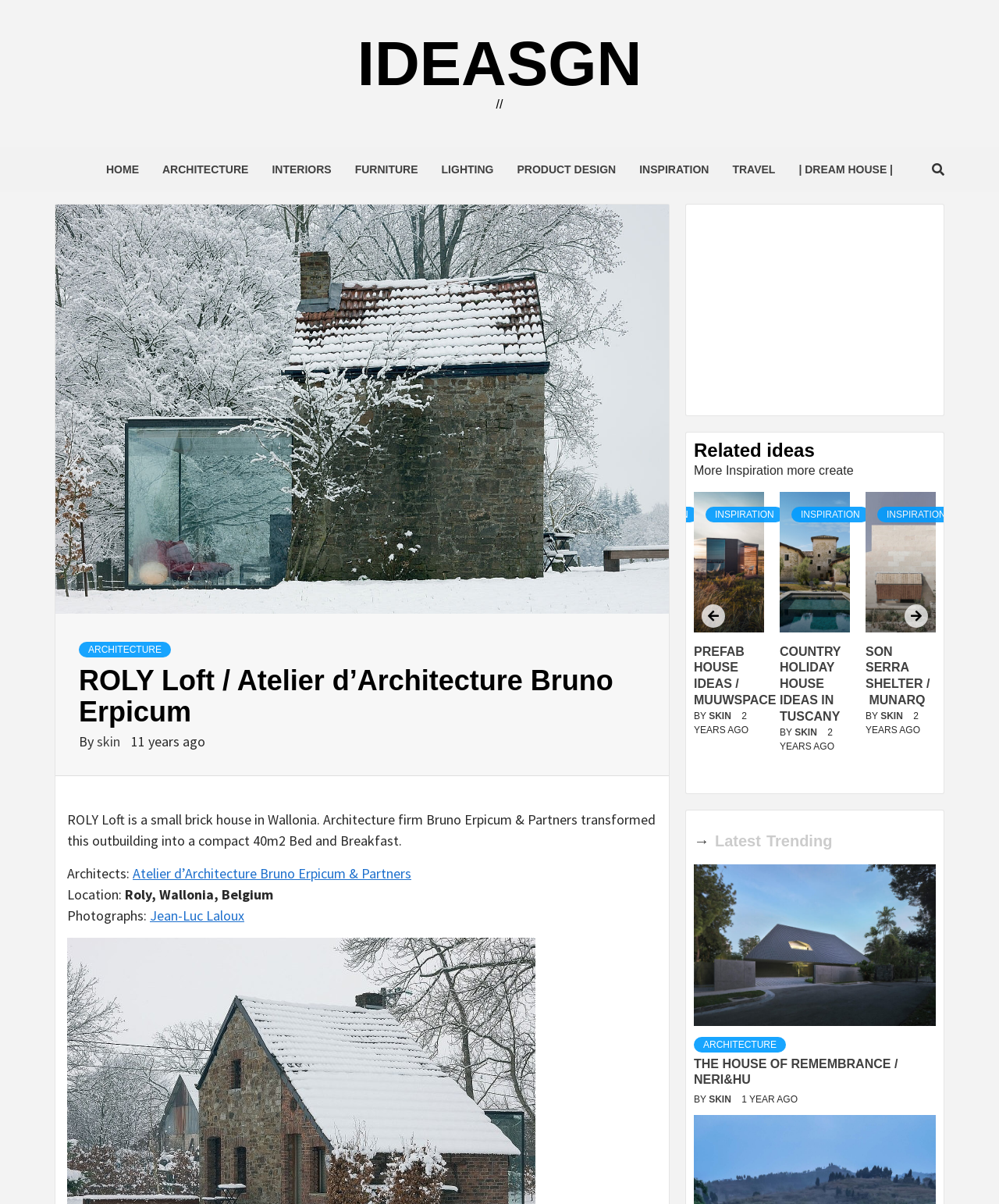Explain the webpage in detail.

The webpage is about a small brick house in Wallonia, Belgium, transformed into a compact 40m2 Bed and Breakfast by Atelier d'Architecture Bruno Erpicum & Partners. The page is divided into several sections. At the top, there is a navigation menu with links to different categories such as HOME, ARCHITECTURE, INTERIORS, FURNITURE, LIGHTING, PRODUCT DESIGN, INSPIRATION, and TRAVEL.

Below the navigation menu, there is a header section with a link to ARCHITECTURE and a heading that reads "ROLY Loft / Atelier d'Architecture Bruno Erpicum". The header section also includes information about the project, such as the location and photographs.

The main content section describes the ROLY Loft project, including a brief overview of the transformation of the outbuilding into a compact Bed and Breakfast. There are also links to related ideas and inspiration, including a section titled "Related ideas" with three options: PREFAB HOUSE IDEAS / MUUWSPACE, COUNTRY HOLIDAY HOUSE IDEAS IN TUSCANY, and SON SERRA SHELTER / MUNARQ. Each option includes a link, a heading, and information about the project.

On the right side of the page, there is an advertisement iframe. Below the advertisement, there is a tab list with options to view the latest, trending, or more inspiration. The tab list is followed by a link to ARCHITECTURE and a heading that reads "THE HOUSE OF REMEMBRANCE / NERI&HU", which includes information about the project.

Throughout the page, there are various links, headings, and static text elements that provide information about the projects and related ideas. The page also includes several images, but their content is not described in the accessibility tree.